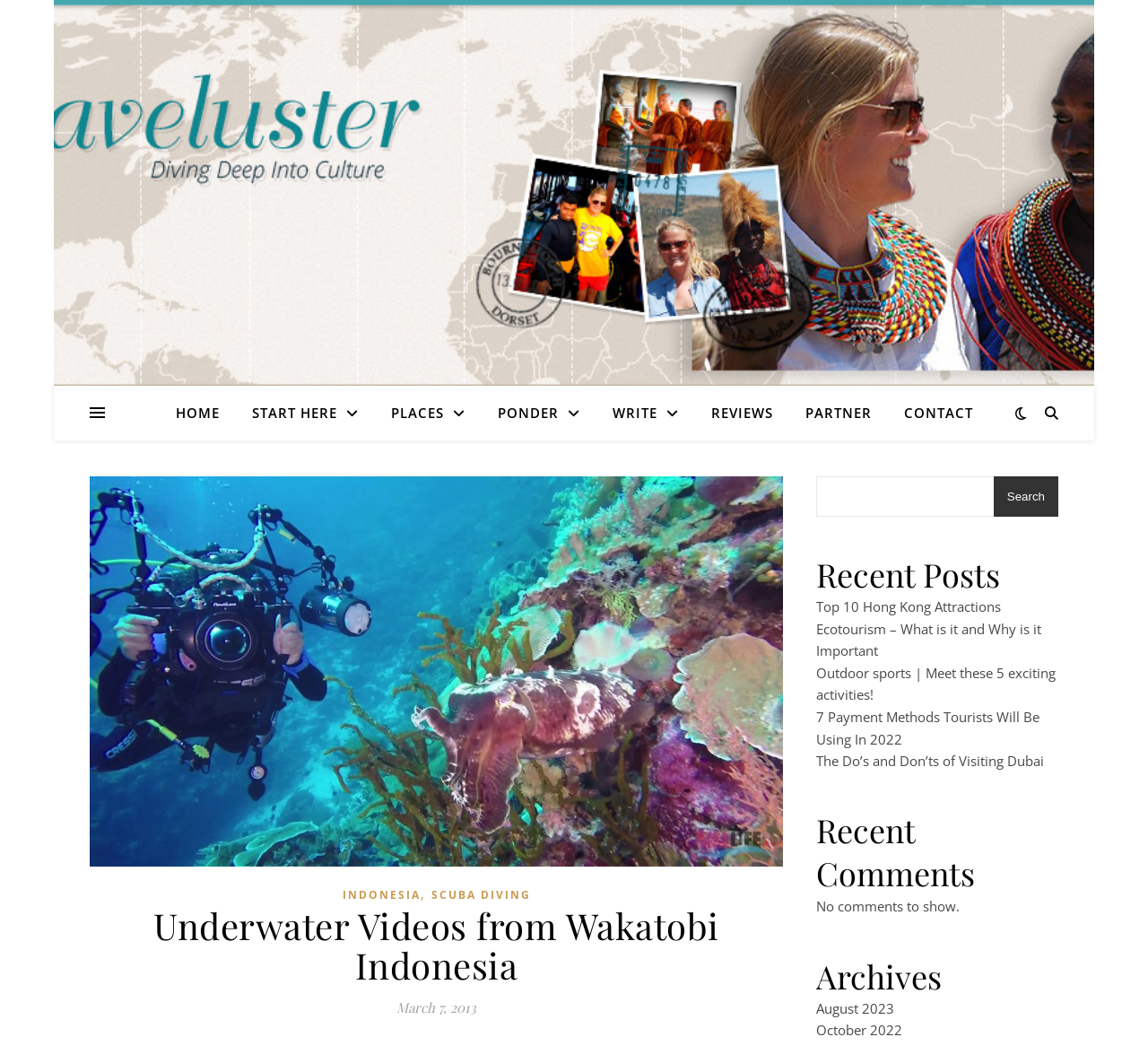Using the details in the image, give a detailed response to the question below:
What is the current status of comments on the webpage?

I found a section on the webpage with the heading 'Recent Comments', and below it, there is a static text 'No comments to show.'. Therefore, I can conclude that there are no comments on the webpage.